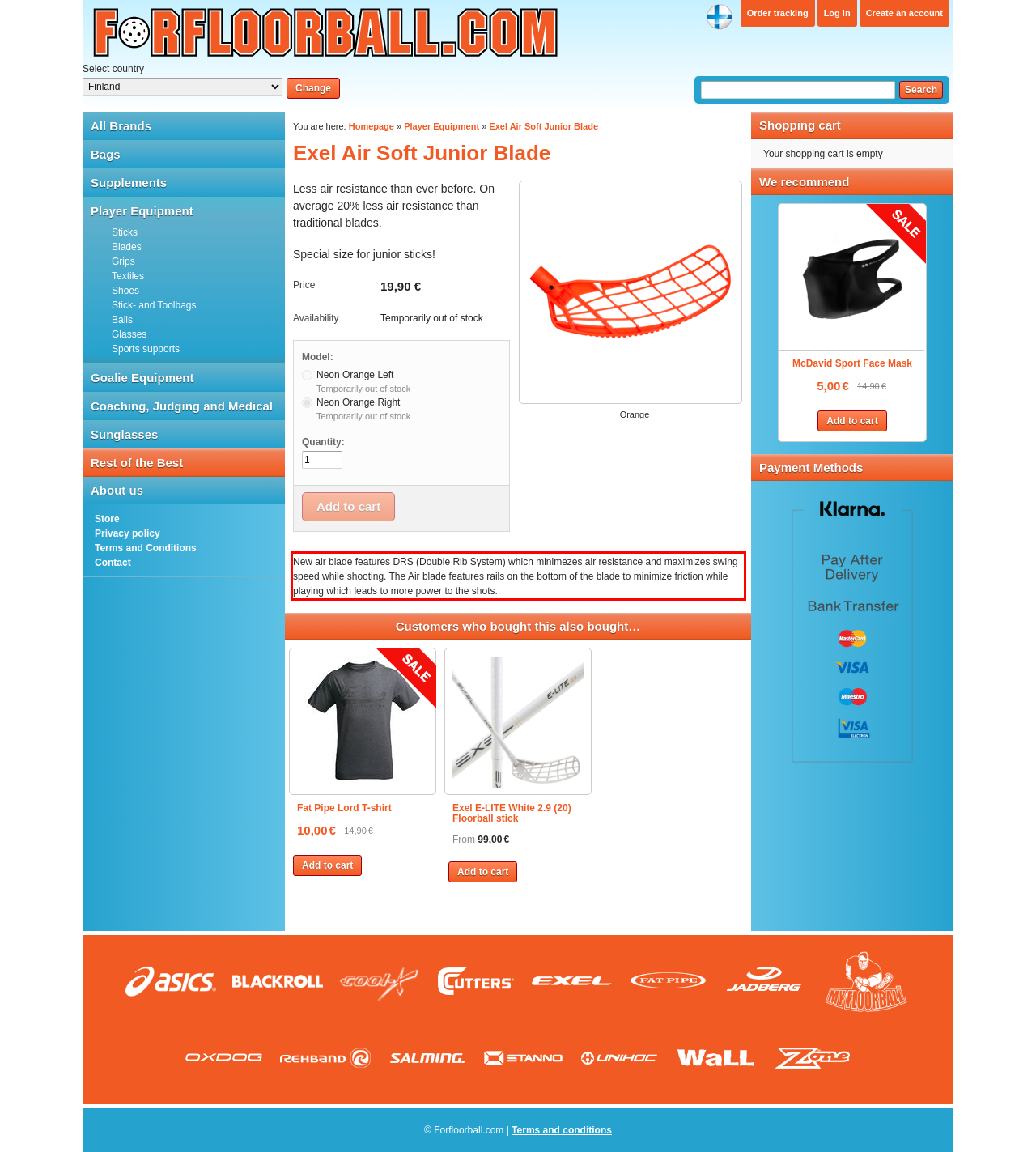Look at the webpage screenshot and recognize the text inside the red bounding box.

New air blade features DRS (Double Rib System) which minimezes air resistance and maximizes swing speed while shooting. The Air blade features rails on the bottom of the blade to minimize friction while playing which leads to more power to the shots.